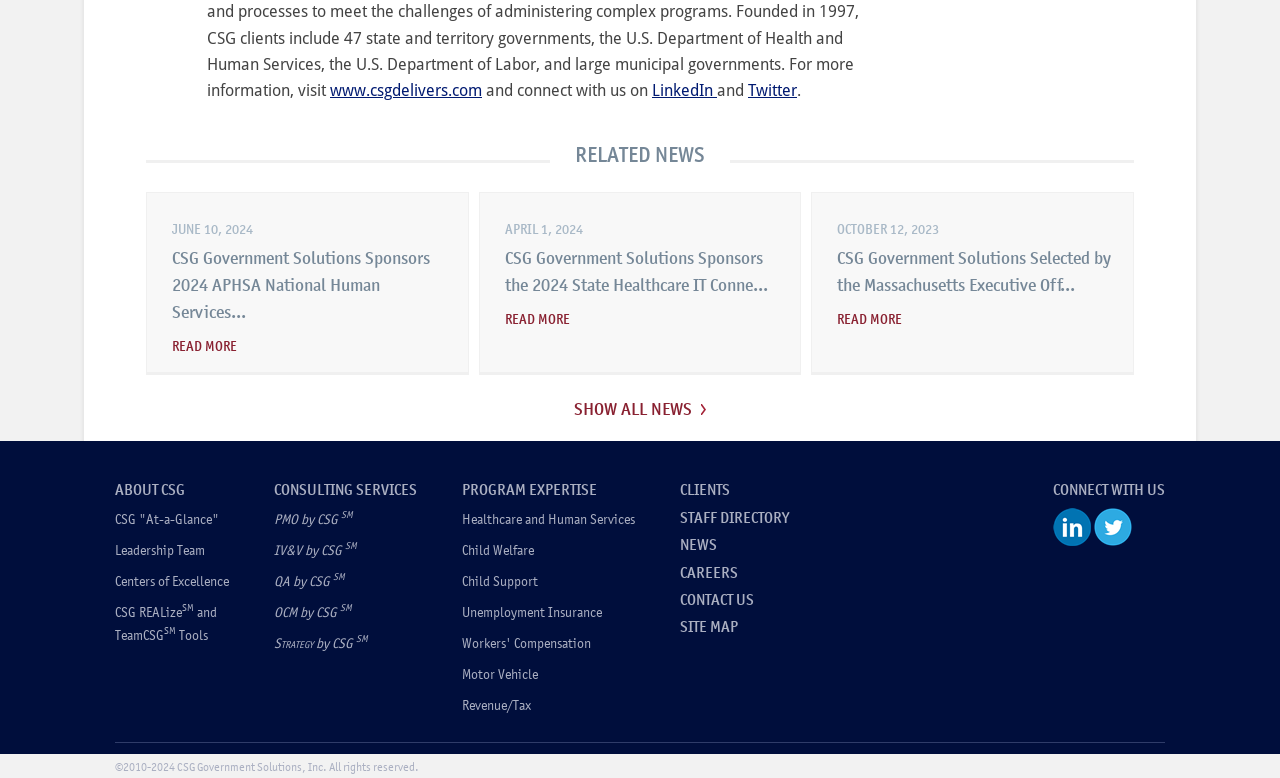Locate the bounding box coordinates of the element I should click to achieve the following instruction: "Read more about CSG Government Solutions Sponsors 2024 APHSA National Human Services".

[0.374, 0.246, 0.626, 0.482]